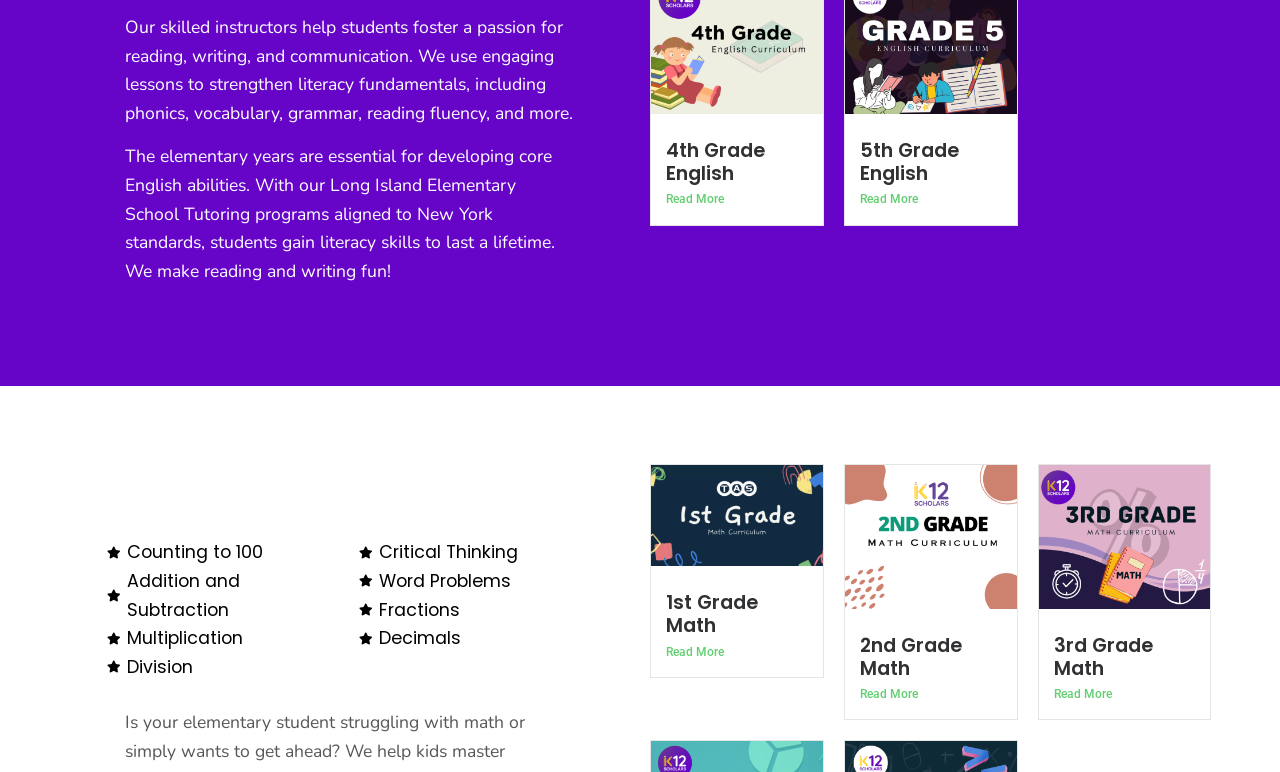What is the alignment of the tutoring programs?
Please provide a single word or phrase in response based on the screenshot.

New York standards